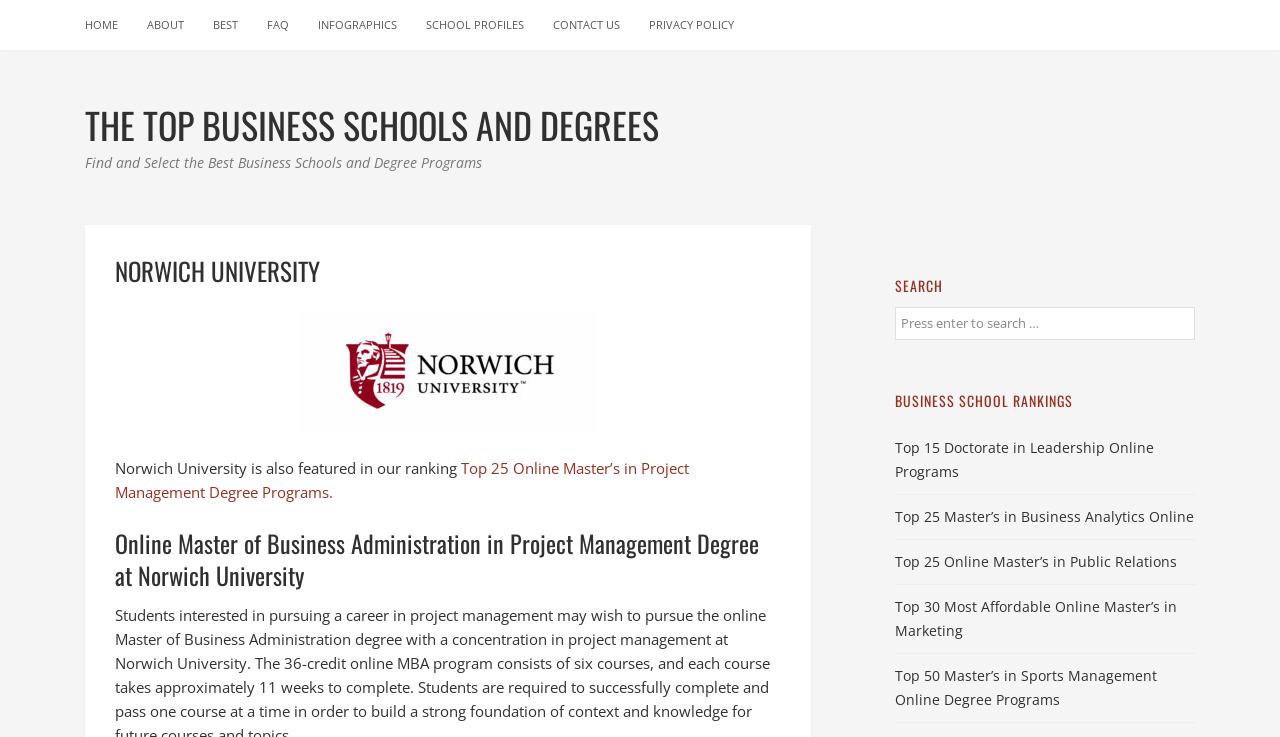Provide the bounding box coordinates for the UI element that is described by this text: "Best". The coordinates should be in the form of four float numbers between 0 and 1: [left, top, right, bottom].

[0.166, 0.0, 0.186, 0.068]